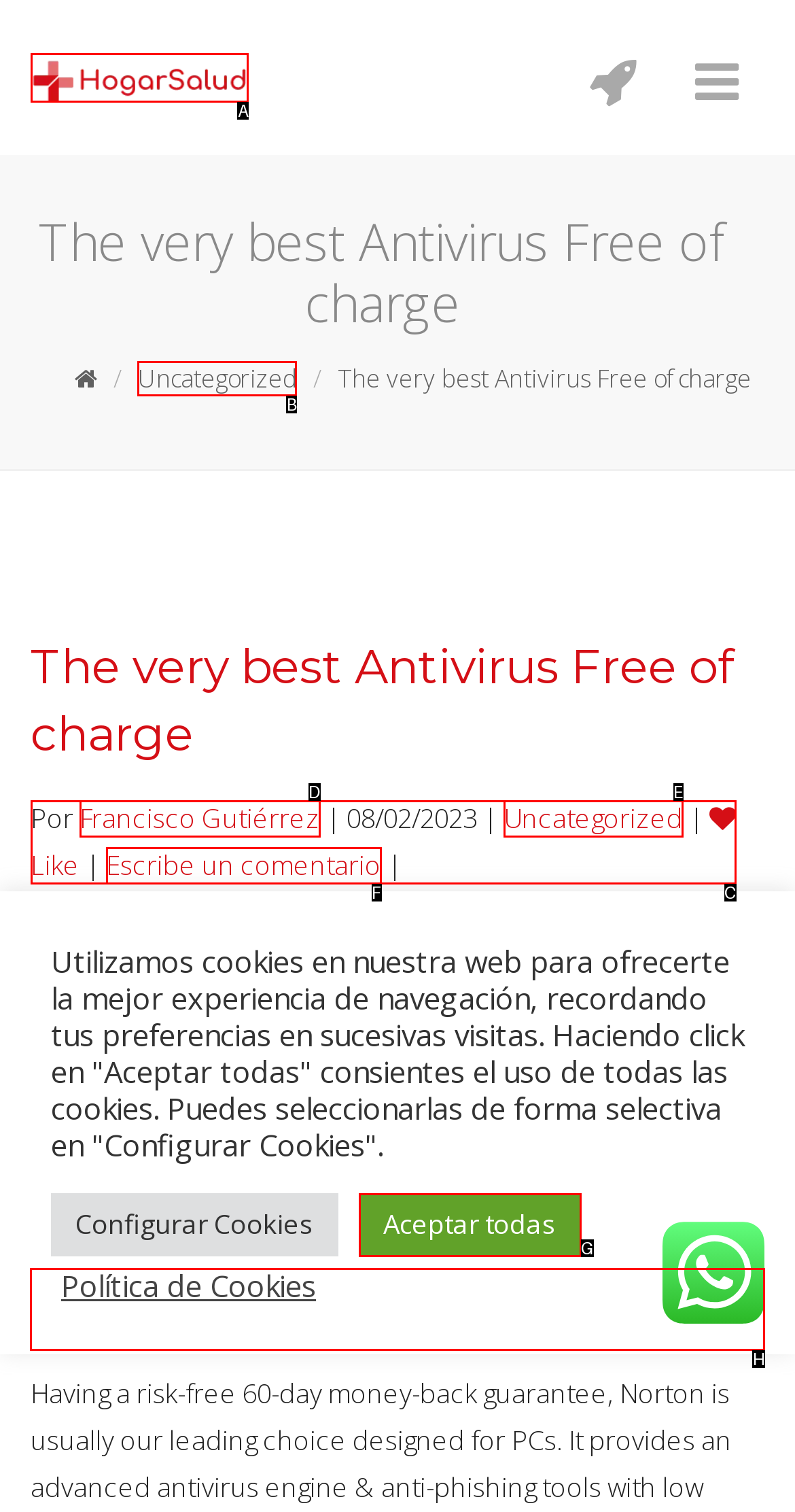Out of the given choices, which letter corresponds to the UI element required to Toggle Table of Content? Answer with the letter.

None